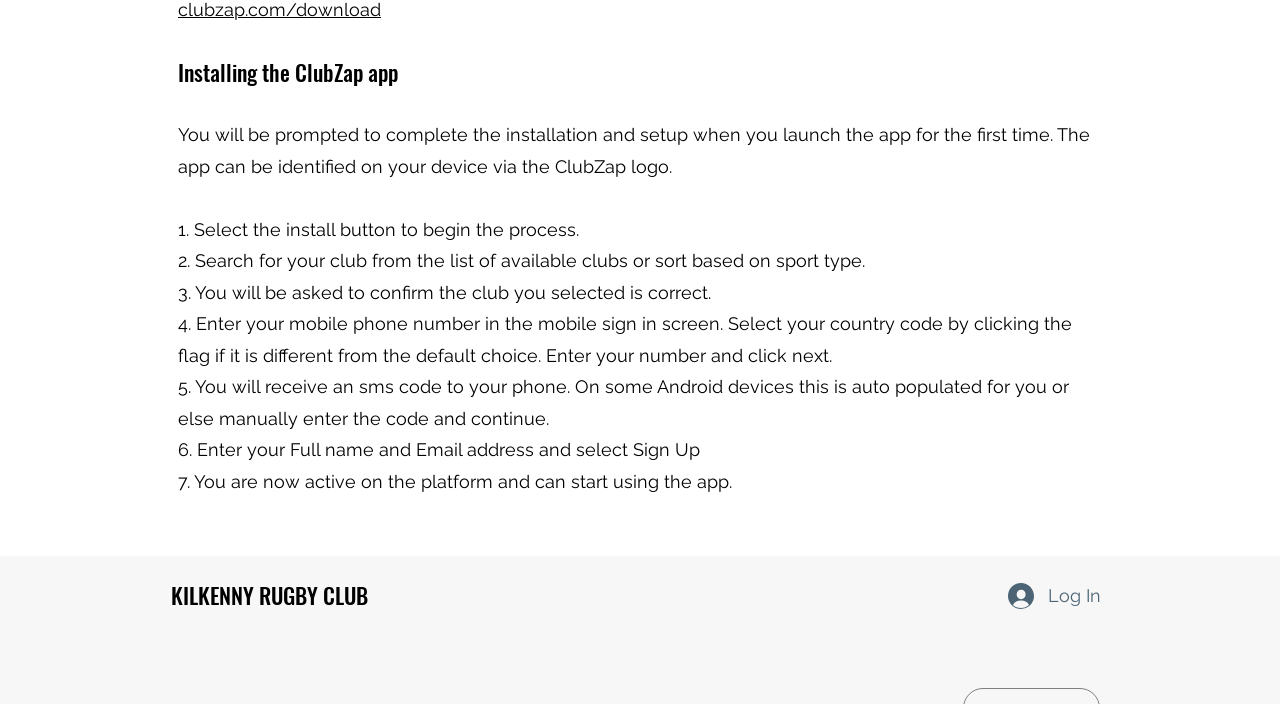What is the last step of the sign-up process?
Please look at the screenshot and answer in one word or a short phrase.

Enter full name and email address